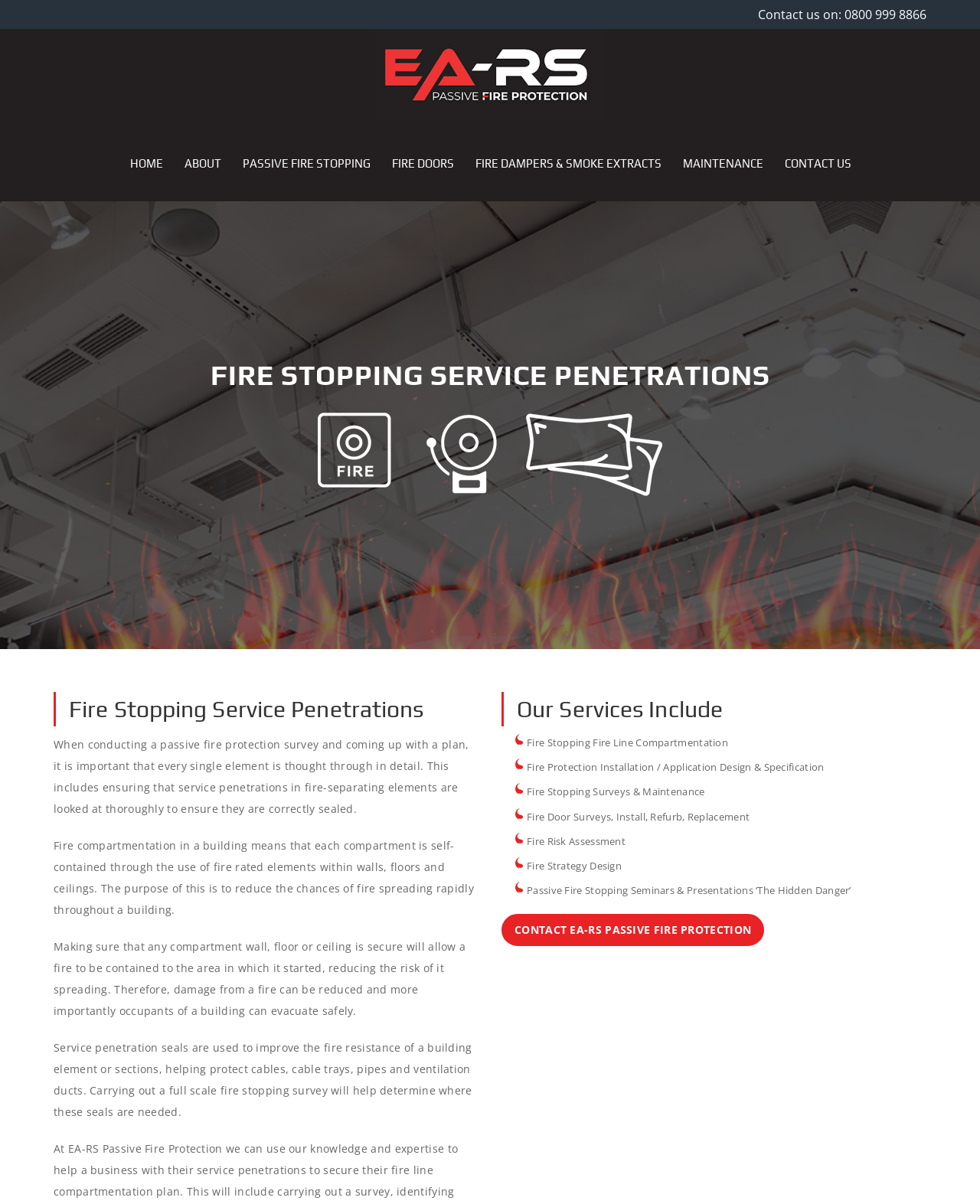Provide the bounding box coordinates for the UI element described in this sentence: "Passive Fire Stopping". The coordinates should be four float values between 0 and 1, i.e., [left, top, right, bottom].

[0.238, 0.123, 0.388, 0.15]